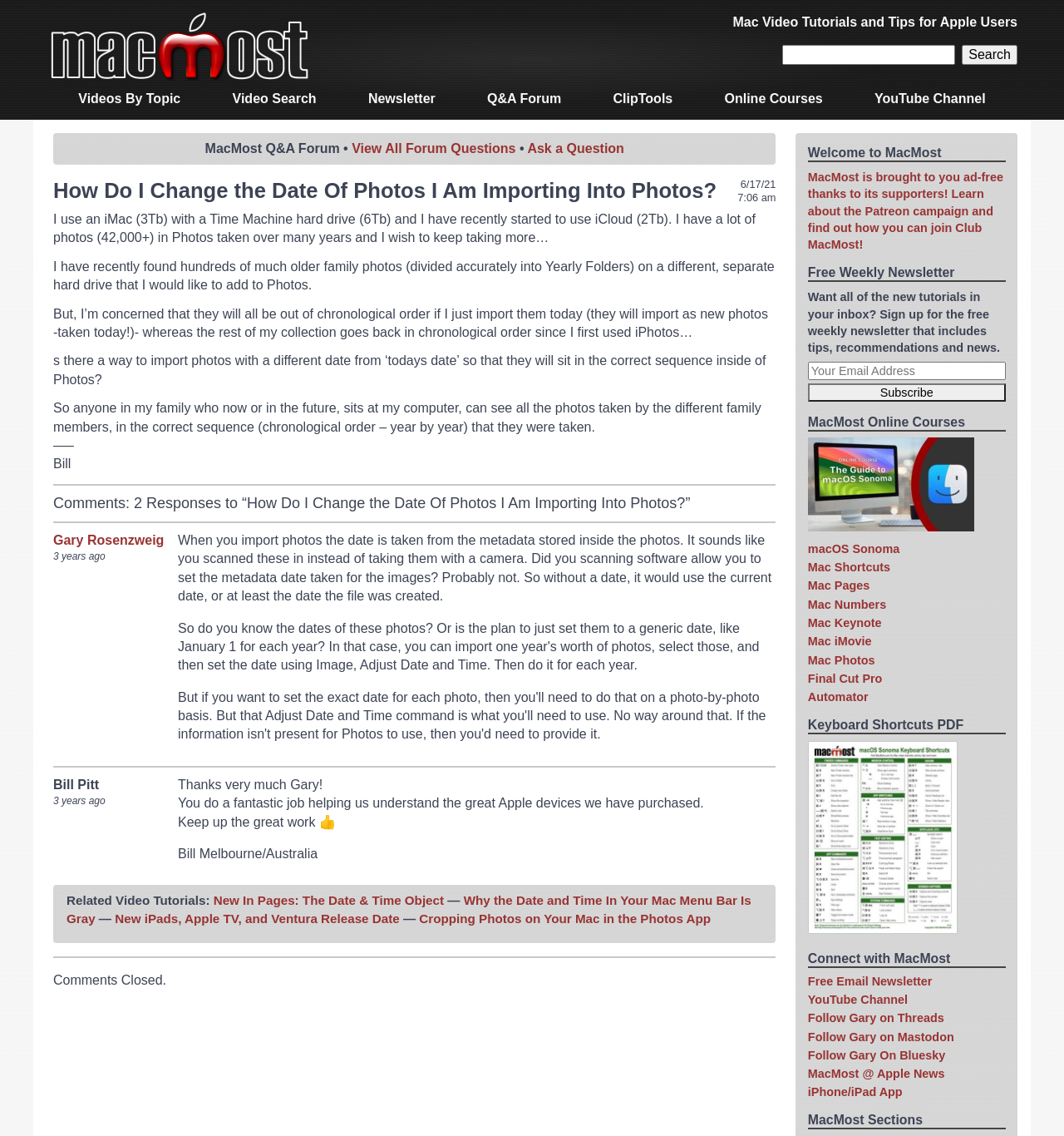How many responses are there to the question 'How Do I Change the Date Of Photos I Am Importing Into Photos?'?
Please look at the screenshot and answer in one word or a short phrase.

2